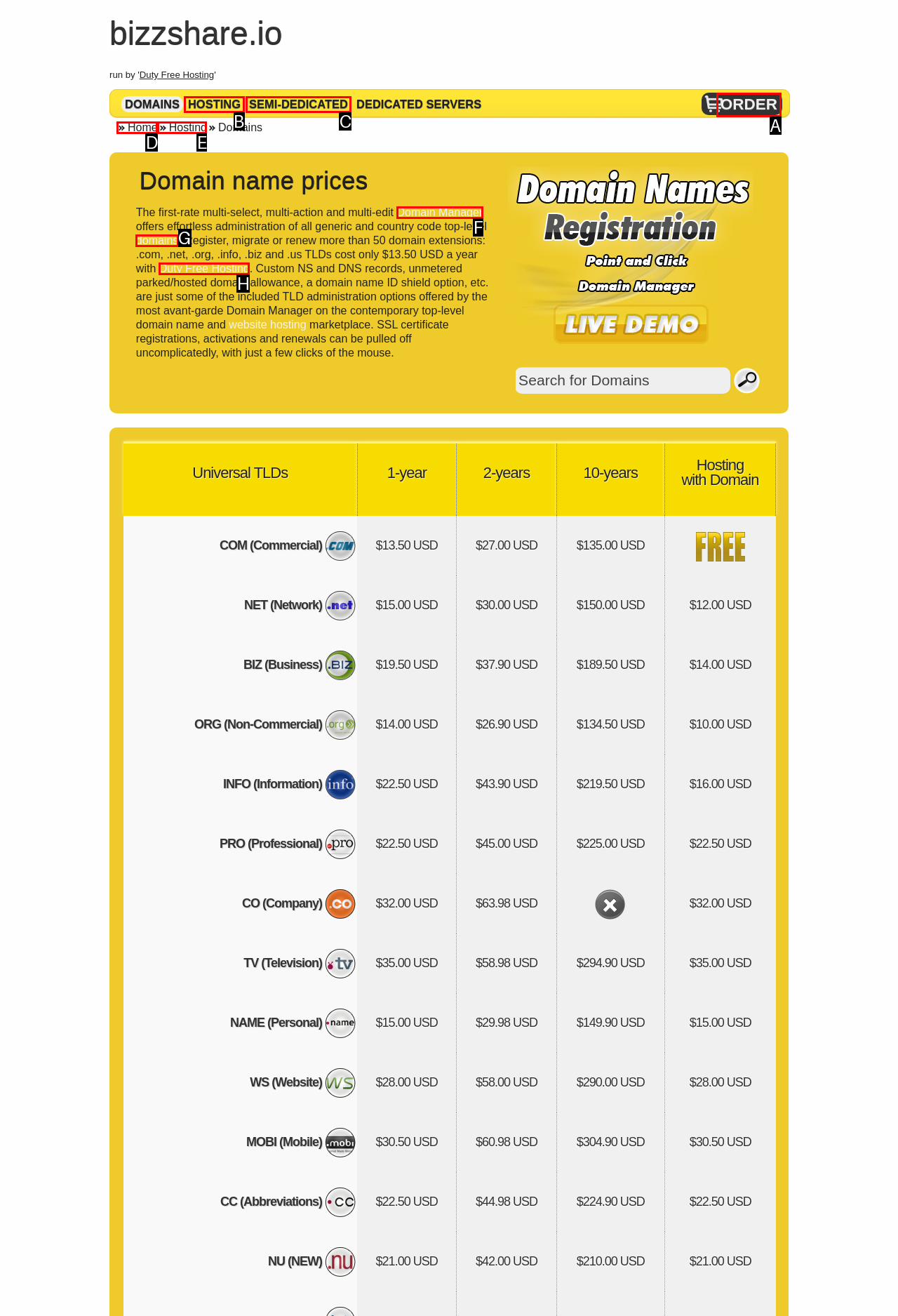Choose the letter of the option that needs to be clicked to perform the task: Click on Domain Manager. Answer with the letter.

F